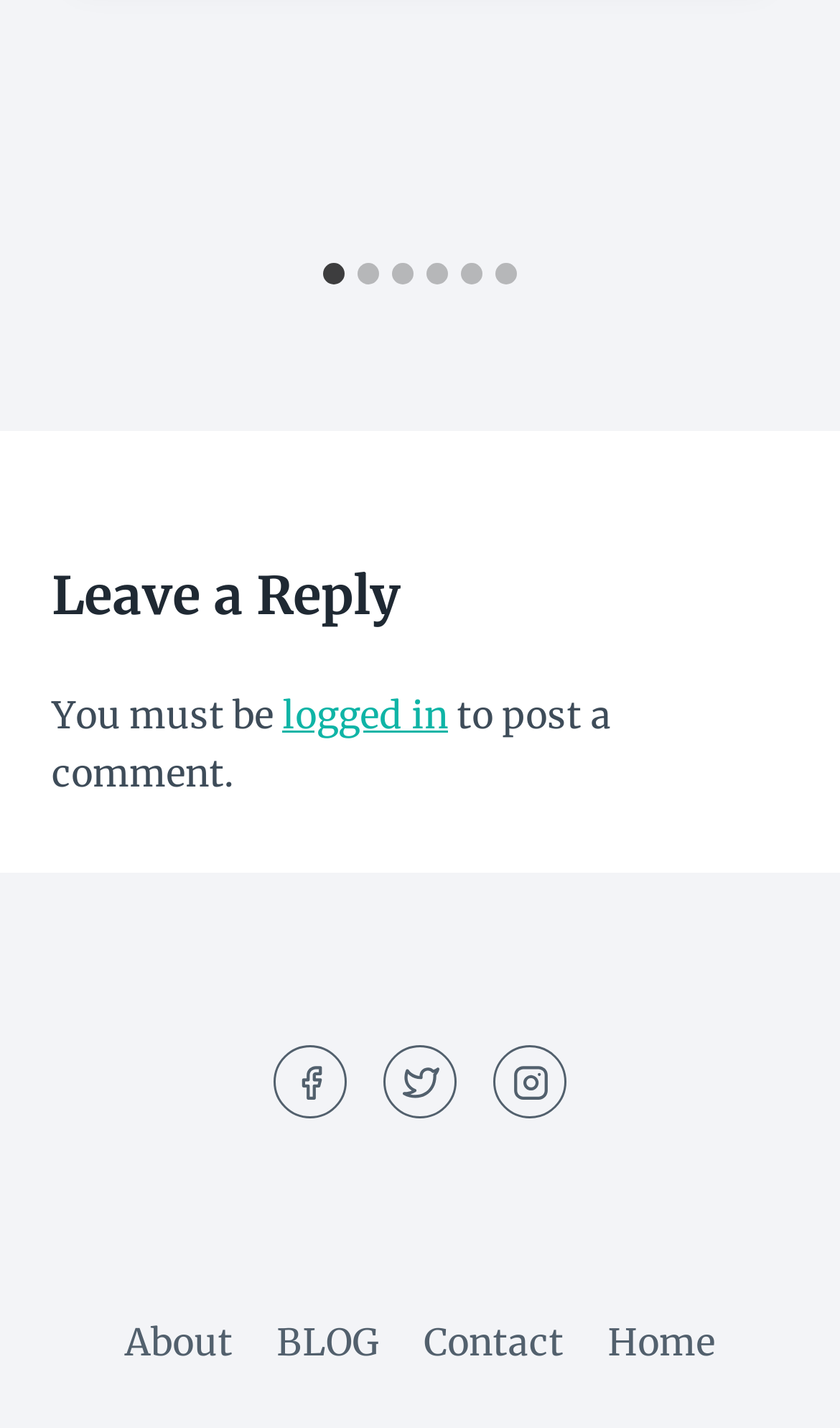Answer the question in one word or a short phrase:
What is the last item in the footer navigation?

Home